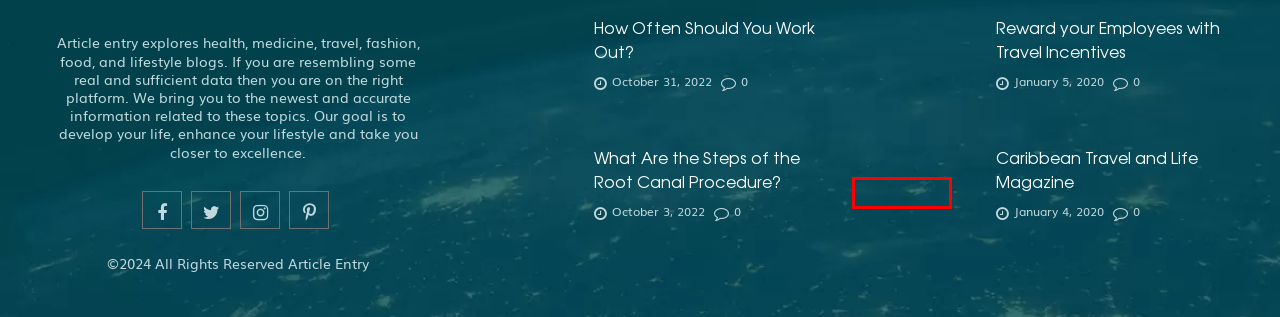You have a screenshot of a webpage, and a red bounding box highlights an element. Select the webpage description that best fits the new page after clicking the element within the bounding box. Options are:
A. asymmetry - Article Entry
B. What Are the Steps of the Root Canal Procedure?
C. Avoid salt - Article Entry
D. How Often Should You Work Out?
E. archwire - Article Entry
F. bad breath - Article Entry
G. Anniversaries - Article Entry
H. Audi TT - Article Entry

A